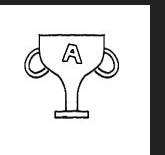What is the style of the trophy?
Look at the image and construct a detailed response to the question.

The caption describes the trophy as having a 'minimalist style', which means that the design is simple and unadorned, emphasizing the symbolic significance of the trophy rather than its ornate design.